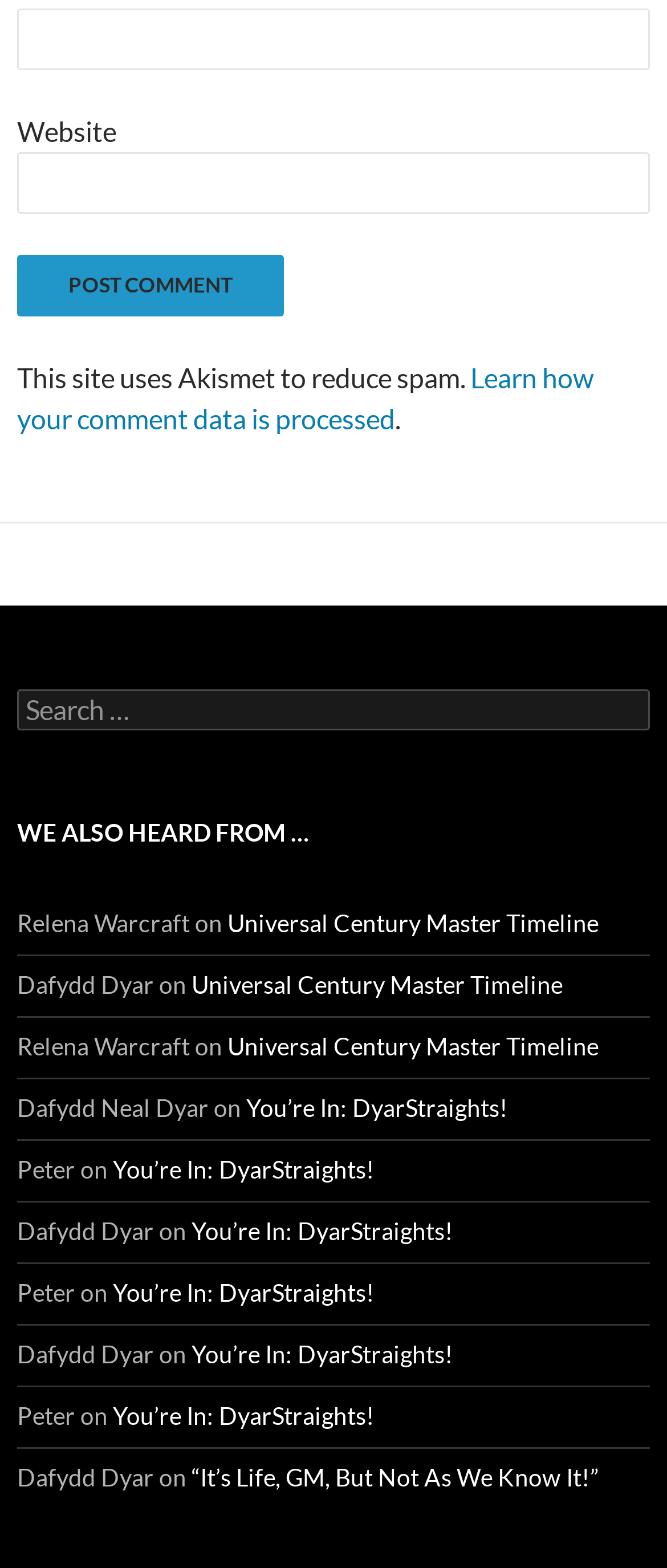Please specify the bounding box coordinates of the clickable region to carry out the following instruction: "Enter email address". The coordinates should be four float numbers between 0 and 1, in the format [left, top, right, bottom].

[0.026, 0.005, 0.974, 0.044]